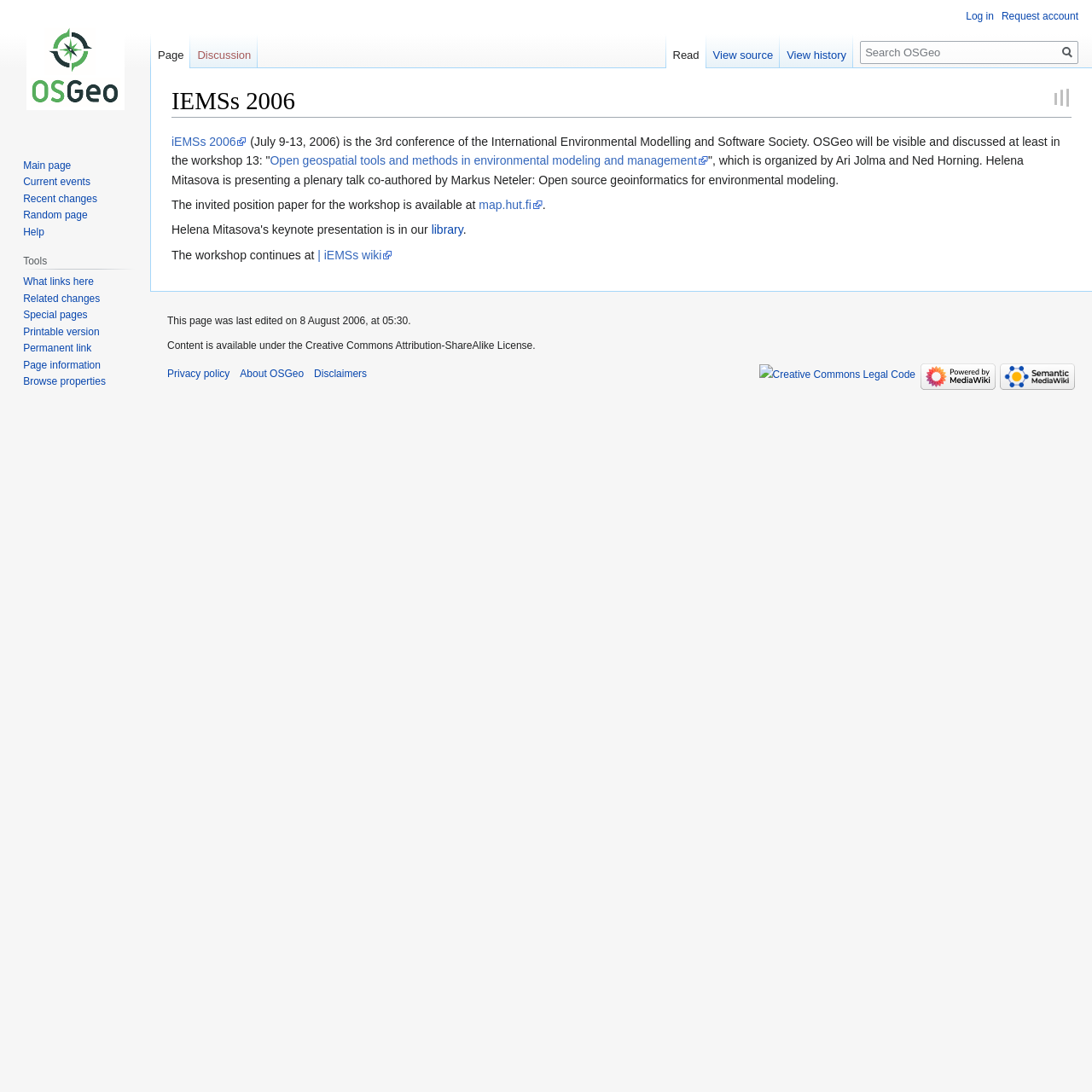What is the topic of the workshop?
Look at the image and answer the question using a single word or phrase.

Open geospatial tools and methods in environmental modeling and management